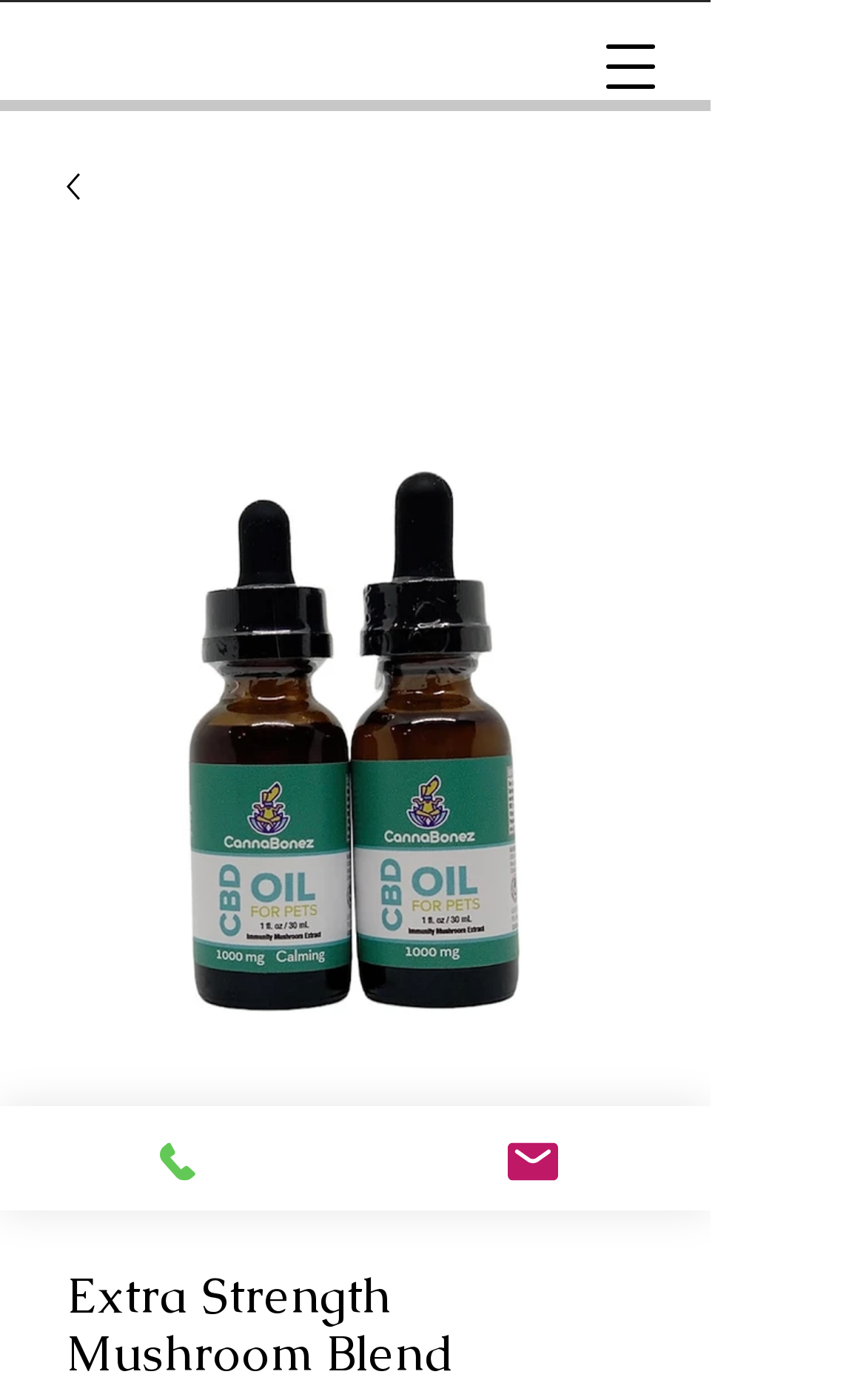Are there any images on the webpage?
Please provide a full and detailed response to the question.

I found multiple image elements on the webpage, including the one with the alt text 'Extra Strength Mushroom Blend' and others without alt text, indicating that there are images on the webpage.